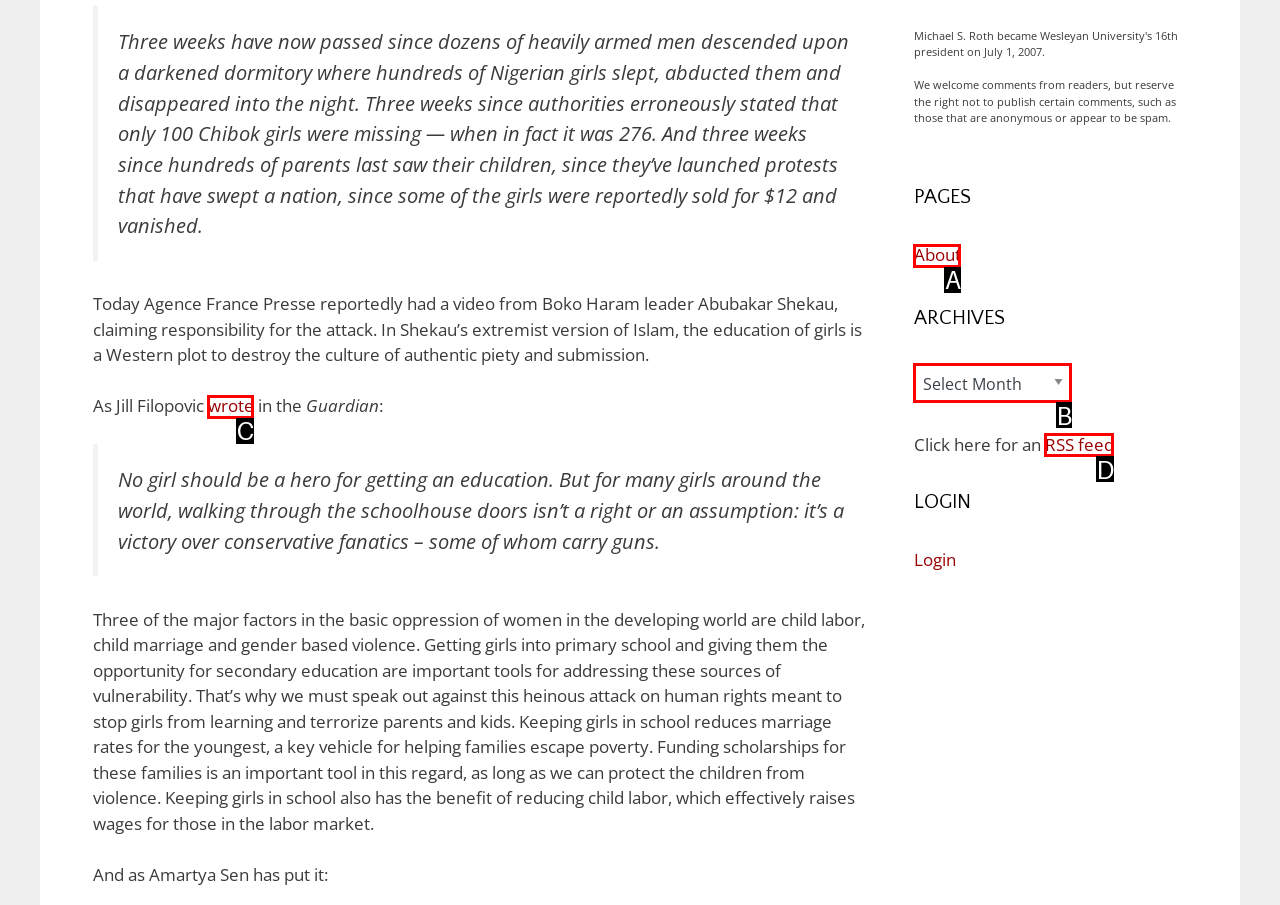Identify the letter that best matches this UI element description: RSS feed
Answer with the letter from the given options.

D